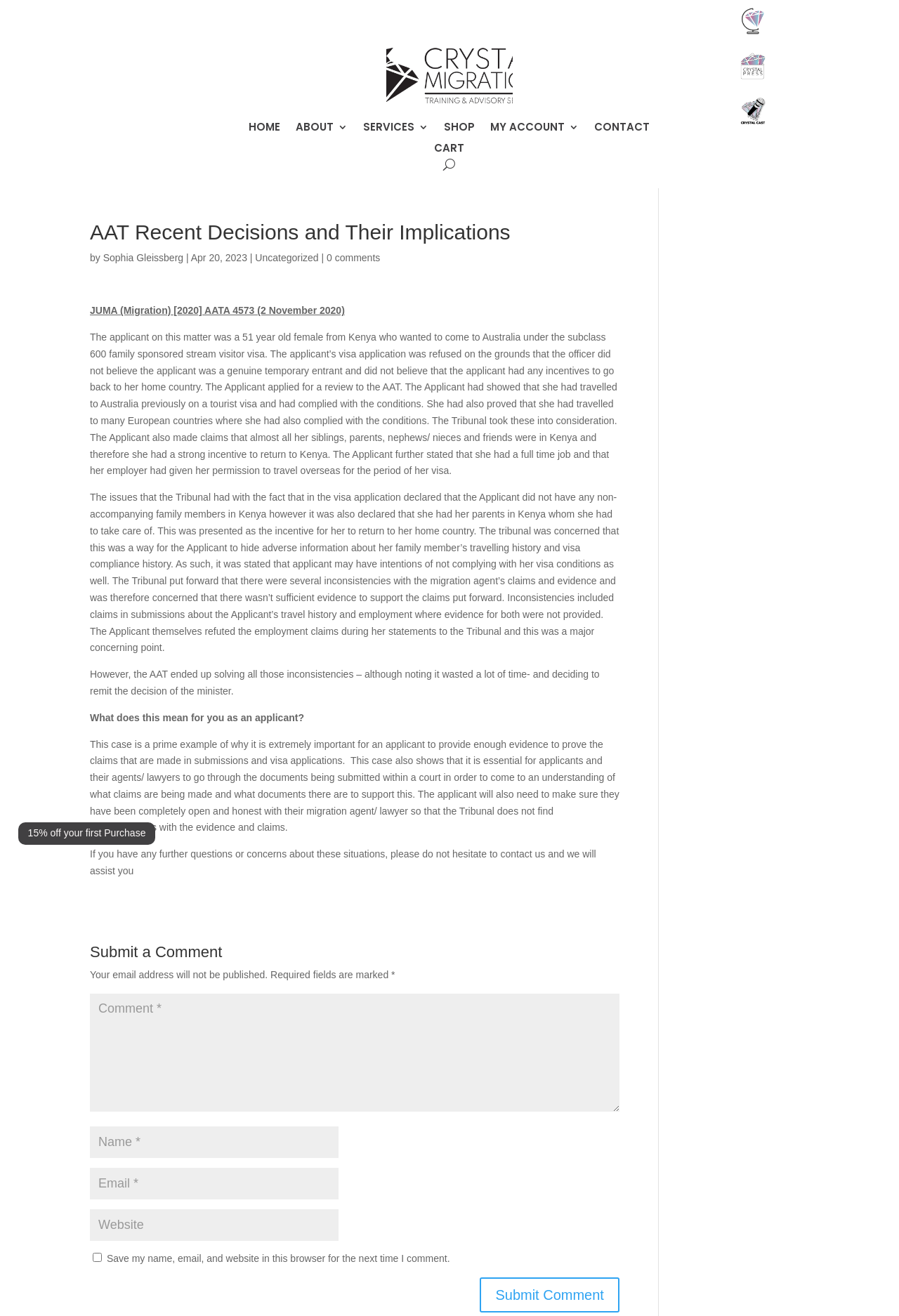Can you show the bounding box coordinates of the region to click on to complete the task described in the instruction: "Click on the 'SHOP' link"?

[0.494, 0.093, 0.528, 0.104]